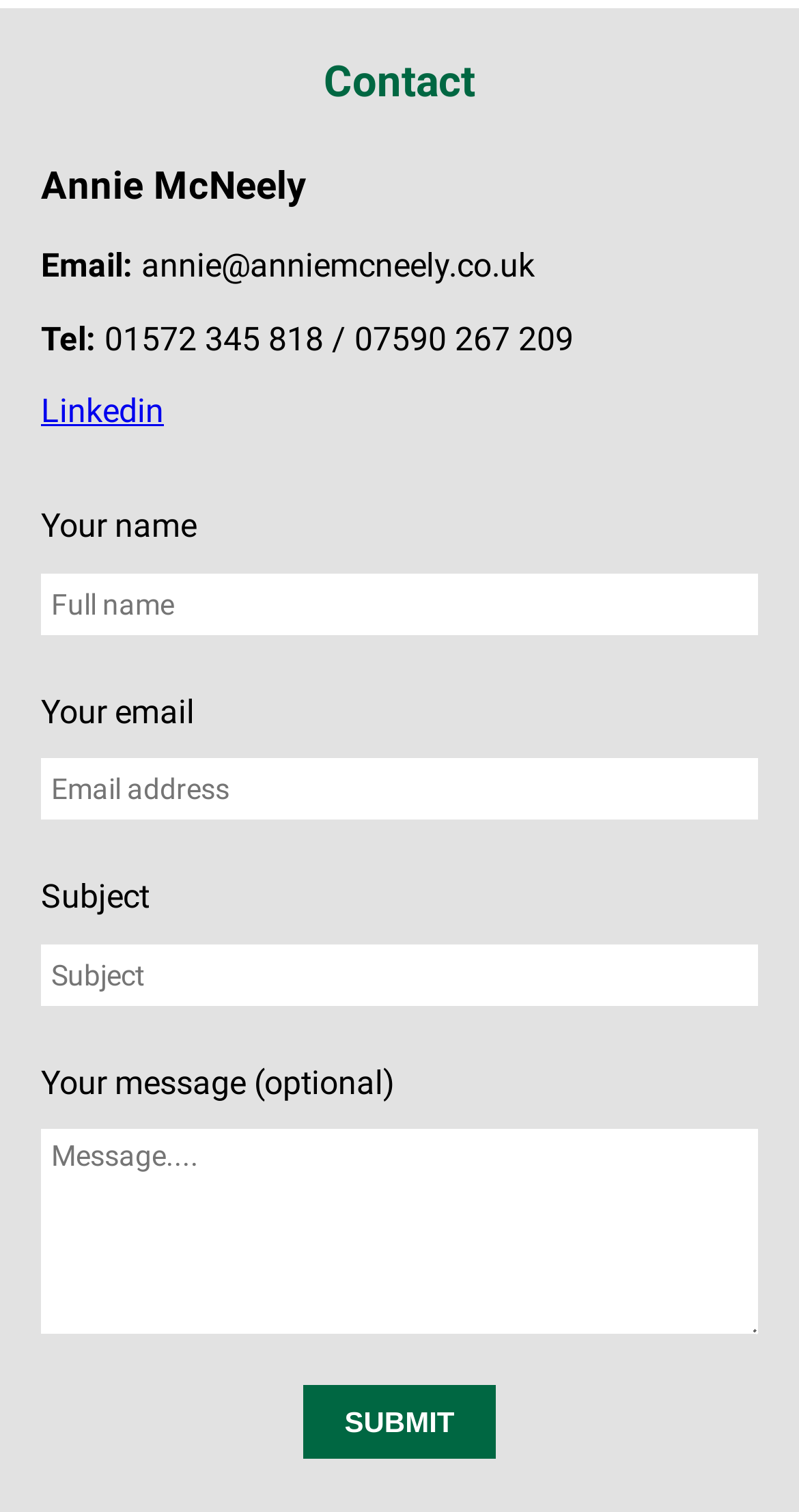Identify the bounding box of the UI element that matches this description: "SubmitSending...".

[0.38, 0.916, 0.62, 0.965]